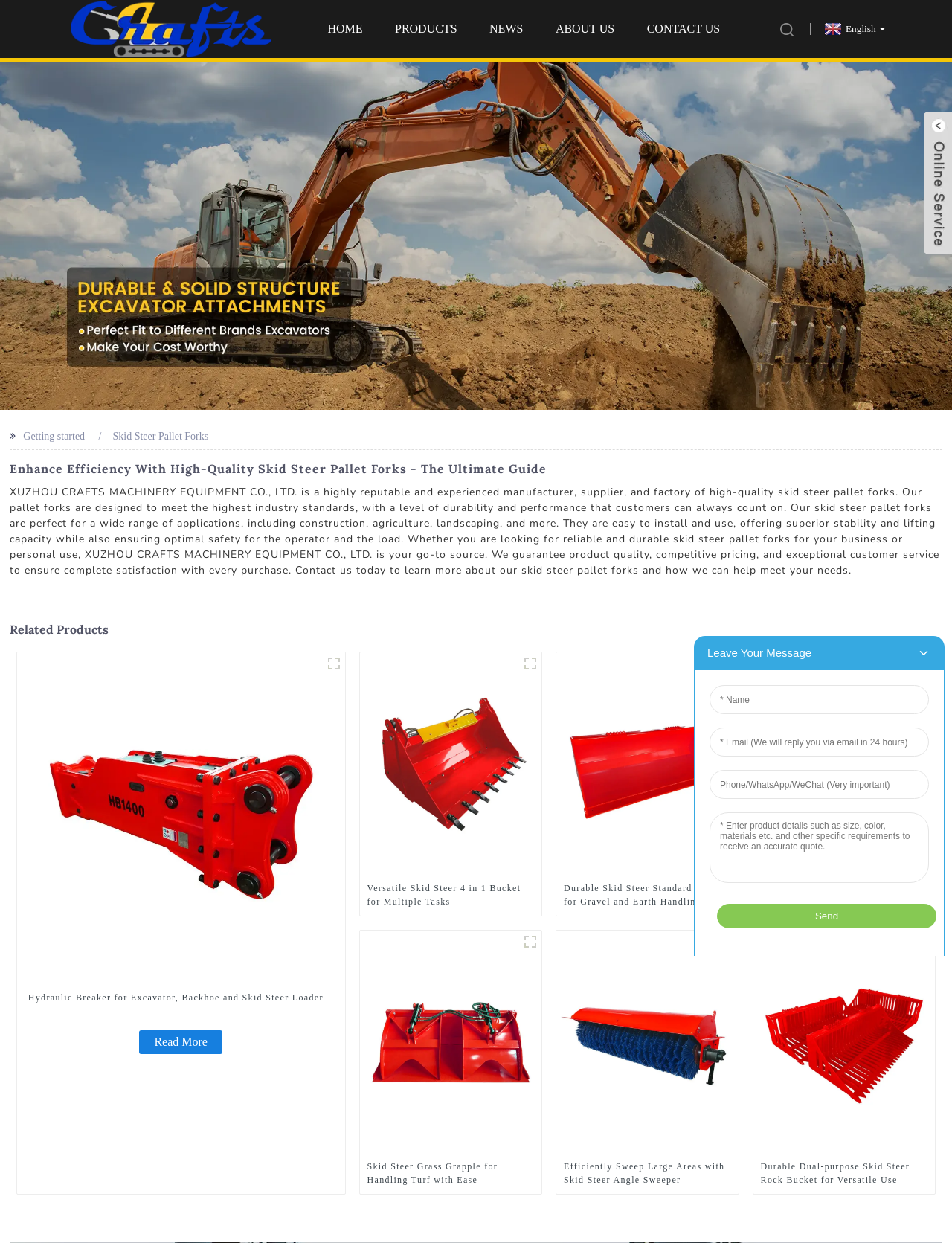How many related products are shown on the webpage?
Provide a well-explained and detailed answer to the question.

I counted the number of figures with links and captions below them, which are likely related products. There are 5 such figures on the webpage.